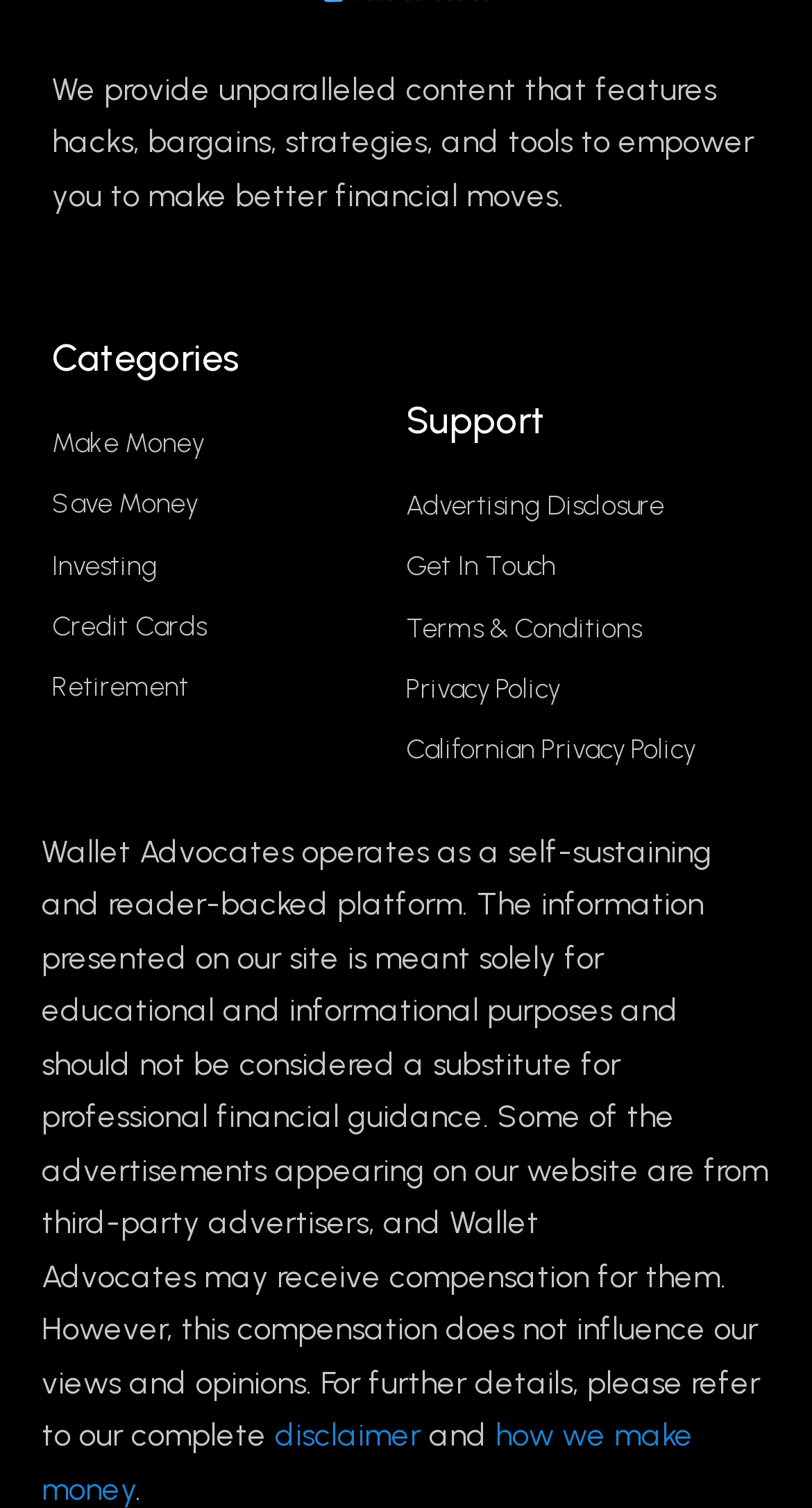Locate the bounding box coordinates of the element to click to perform the following action: 'Click on Make Money'. The coordinates should be given as four float values between 0 and 1, in the form of [left, top, right, bottom].

[0.064, 0.278, 0.5, 0.311]